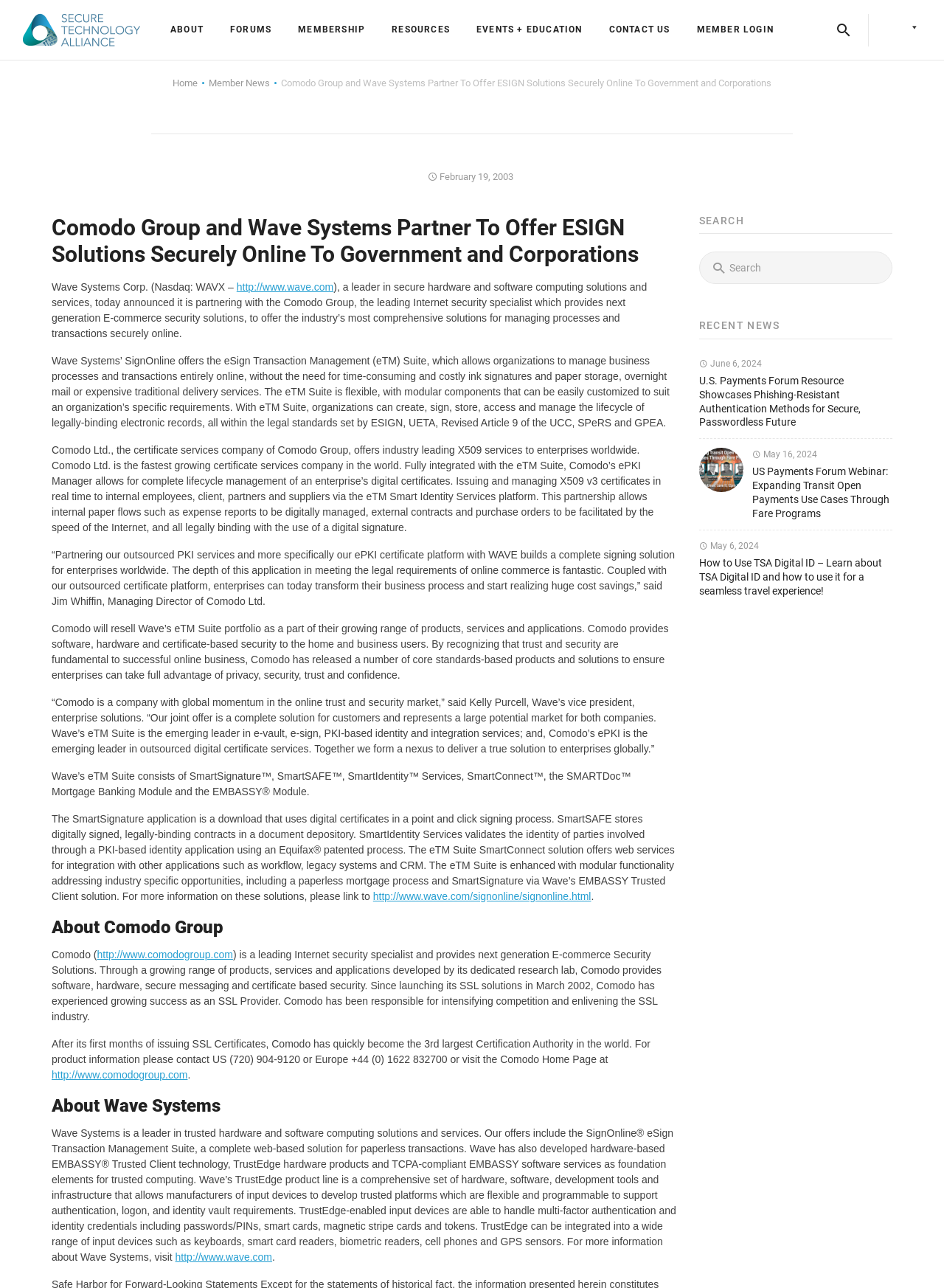What is the partnership about?
Refer to the image and respond with a one-word or short-phrase answer.

ESIGN Solutions